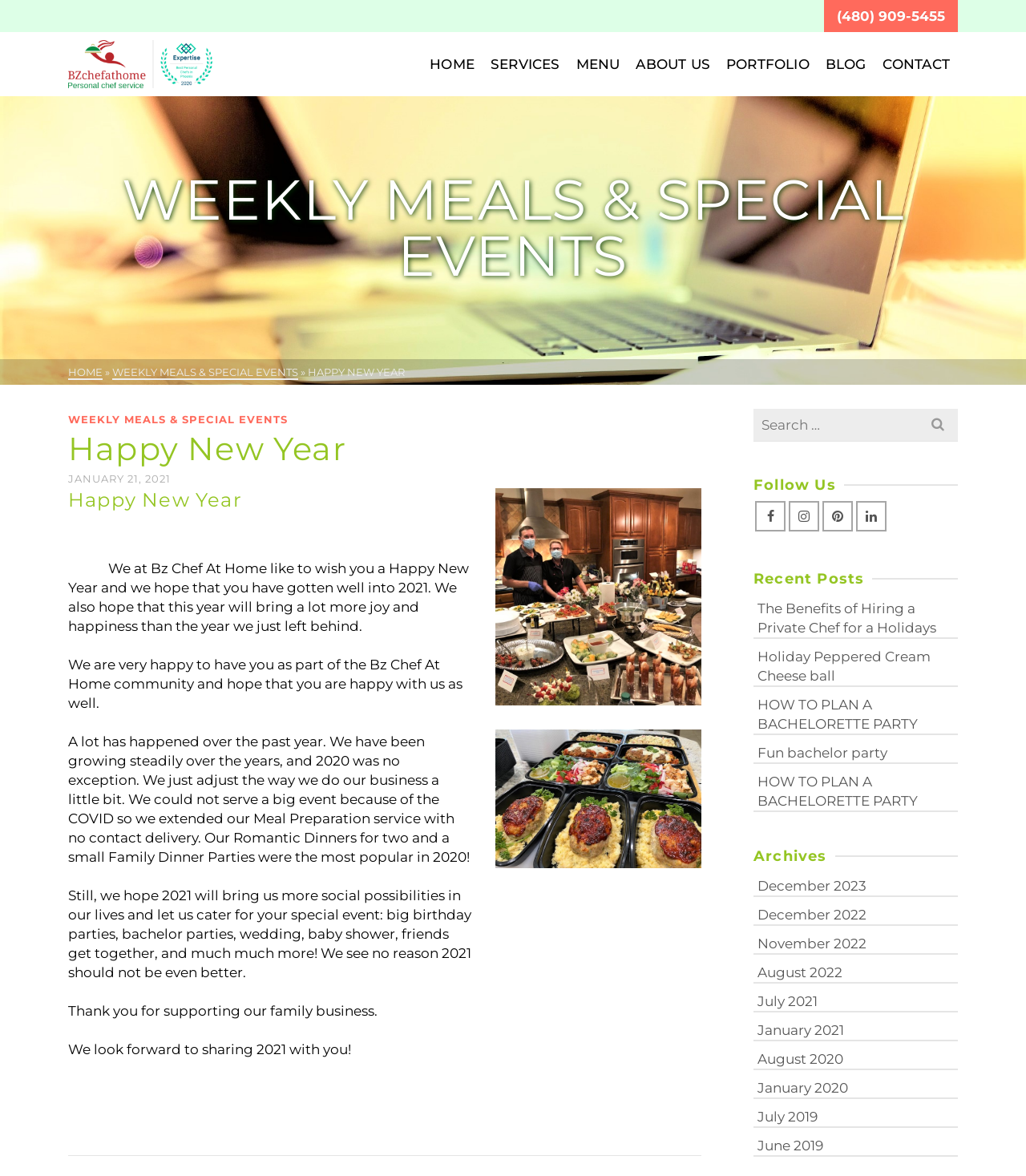Can you find the bounding box coordinates of the area I should click to execute the following instruction: "Call the phone number"?

[0.803, 0.0, 0.934, 0.027]